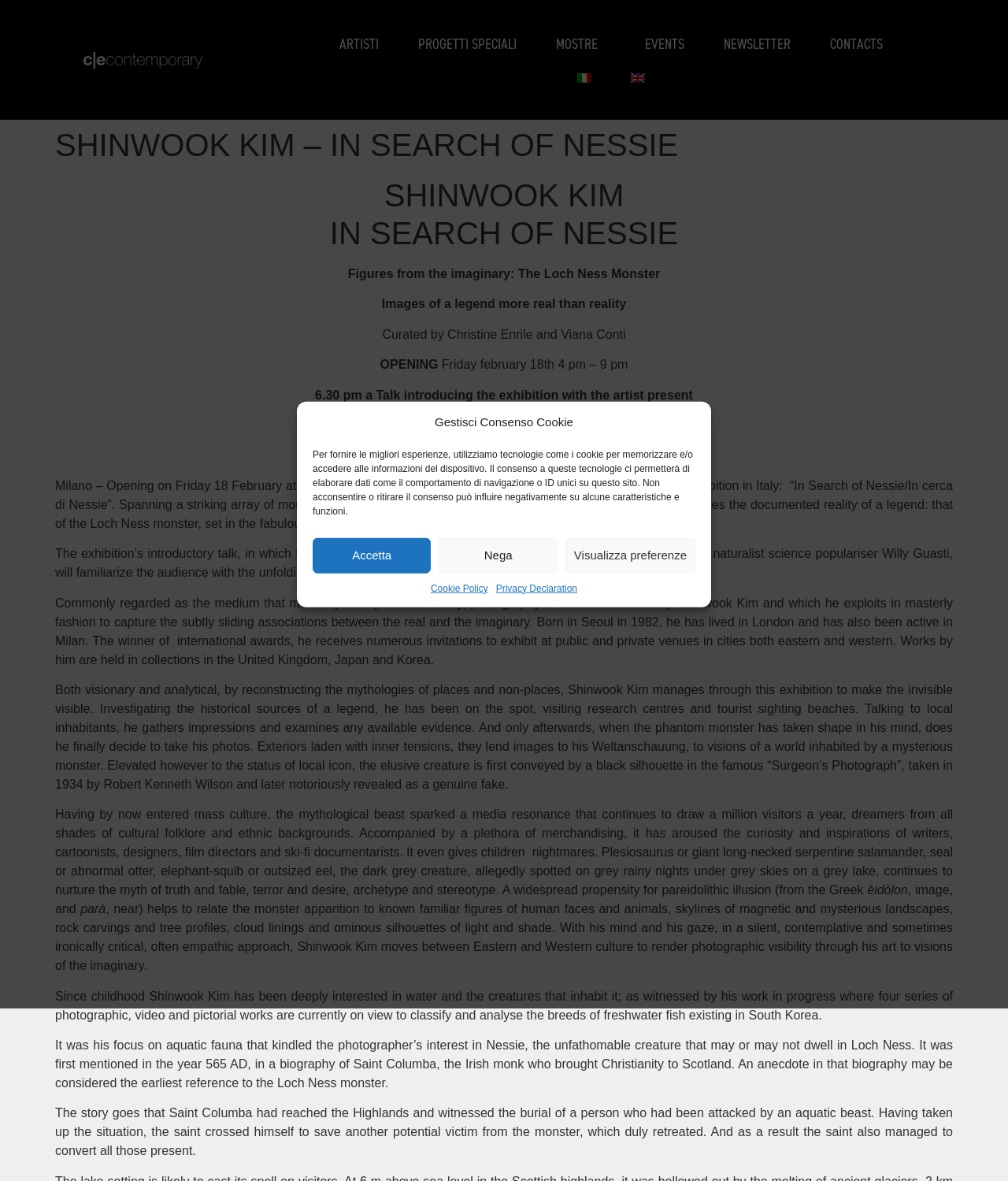What is the language of the link at the bottom of the page?
Provide a fully detailed and comprehensive answer to the question.

I found the answer by looking at the links at the bottom of the page, which are labeled 'Italian' and 'English'.